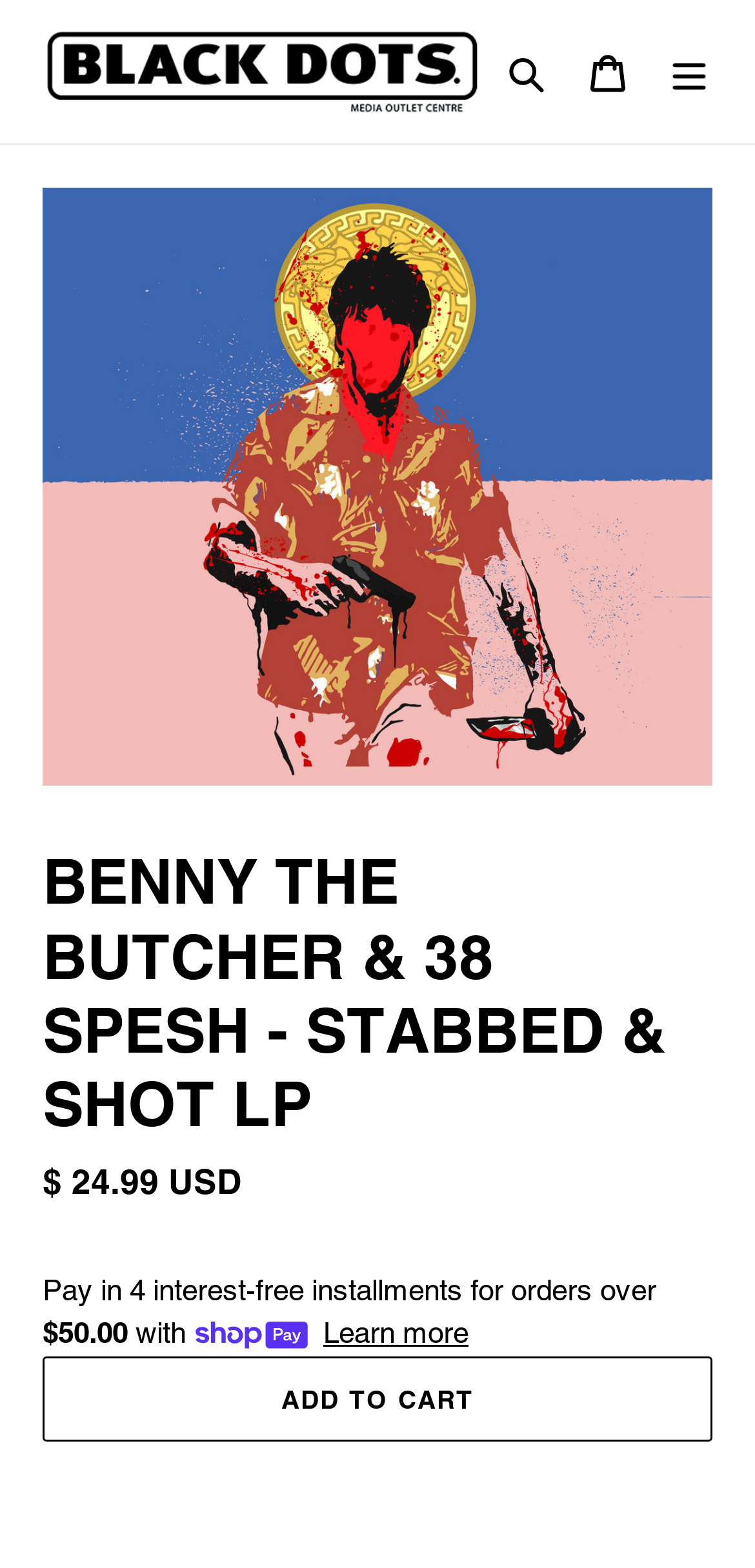Generate a thorough explanation of the webpage's elements.

This webpage appears to be an e-commerce product page. At the top, there is a navigation section with a link to "BLACK DOTS" accompanied by an image, a search button, a cart link, and a menu button. 

Below the navigation section, there is a large image of the product, "BENNY THE BUTCHER & 38 SPESH - STABBED & SHOT LP". 

Adjacent to the image, there is a heading with the same product title. Underneath the heading, there is a description list with details about the product. The list includes the regular price of the product, which is $24.99 USD.

Further down, there is a text section that informs customers about the option to pay in 4 interest-free installments for orders over $50.00 with Shop Pay. There is also an image of the Shop Pay logo and a "Learn more" button.

At the bottom, there is an "Add to cart" button with a prominent "ADD TO CART" label.